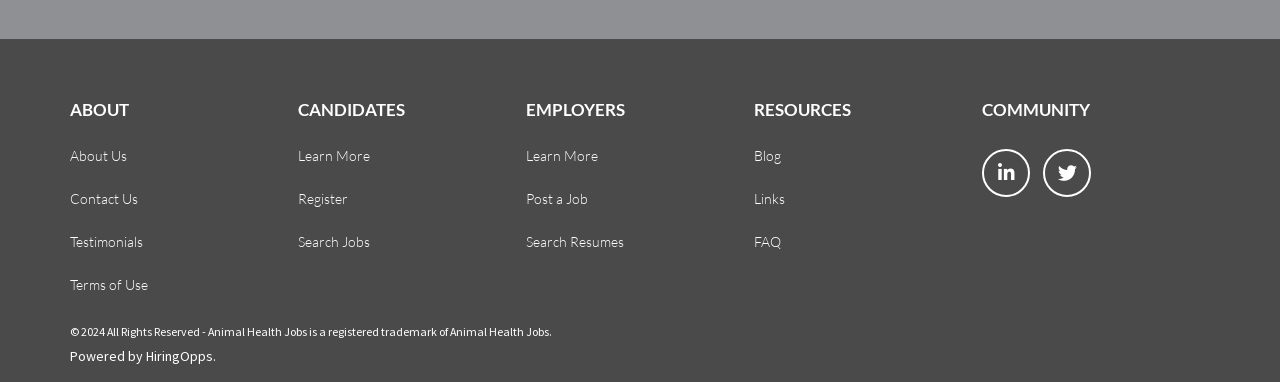Determine the bounding box coordinates of the area to click in order to meet this instruction: "Post a job".

[0.411, 0.497, 0.459, 0.544]